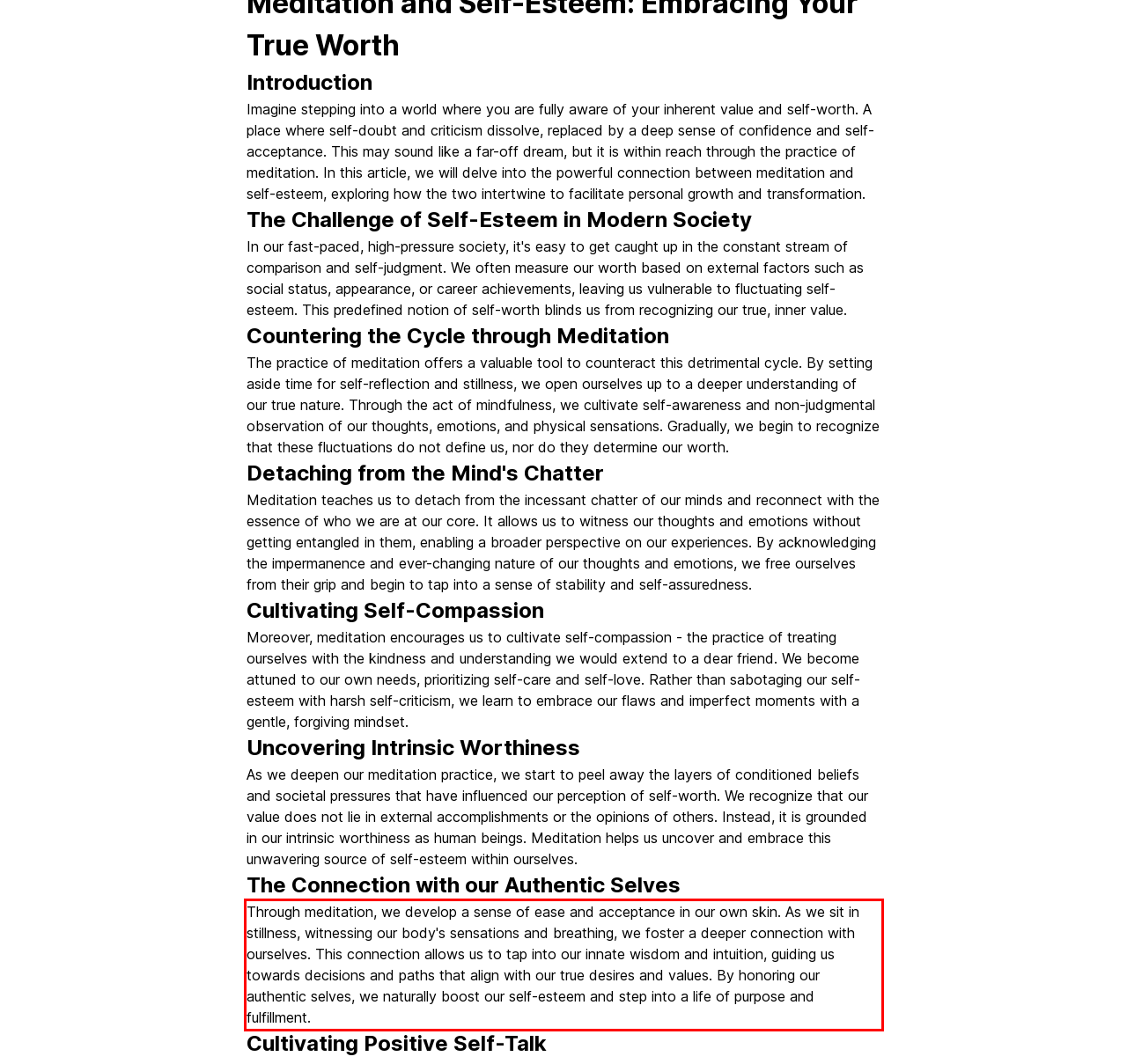Locate the red bounding box in the provided webpage screenshot and use OCR to determine the text content inside it.

Through meditation, we develop a sense of ease and acceptance in our own skin. As we sit in stillness, witnessing our body's sensations and breathing, we foster a deeper connection with ourselves. This connection allows us to tap into our innate wisdom and intuition, guiding us towards decisions and paths that align with our true desires and values. By honoring our authentic selves, we naturally boost our self-esteem and step into a life of purpose and fulfillment.